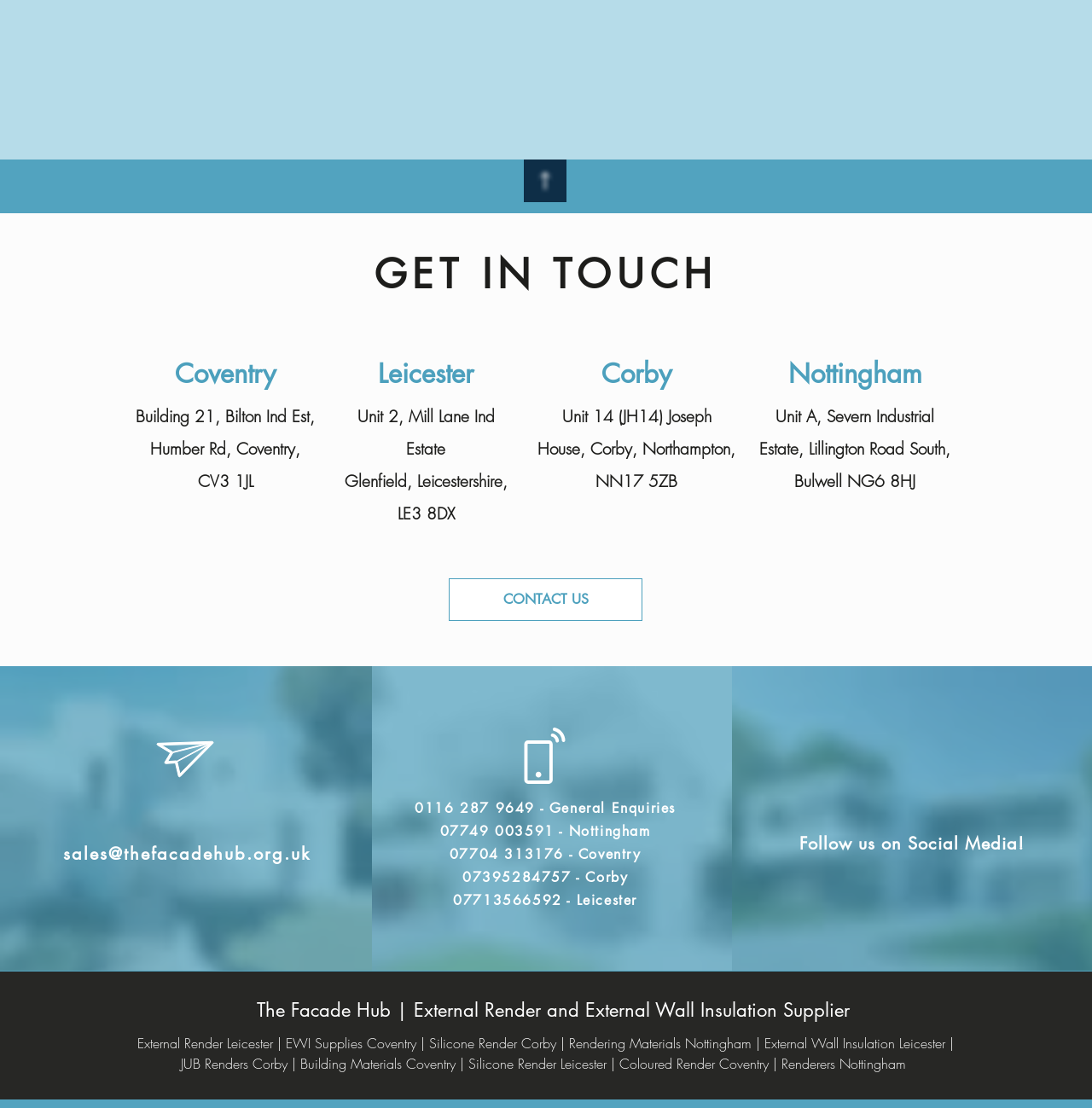Locate the bounding box coordinates of the region to be clicked to comply with the following instruction: "View the Leicester address". The coordinates must be four float numbers between 0 and 1, in the form [left, top, right, bottom].

[0.346, 0.322, 0.434, 0.352]